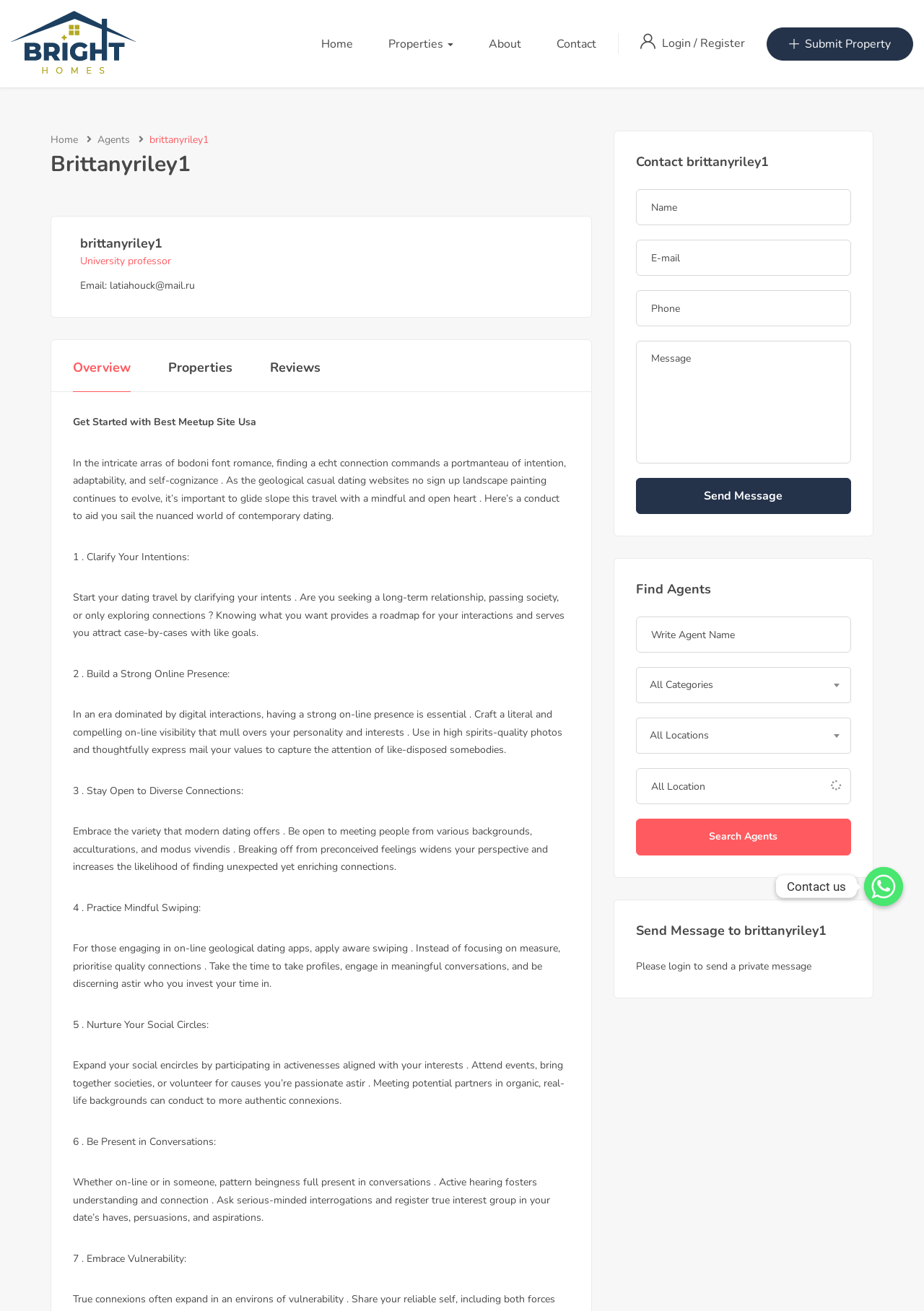Given the description "name="filter-center-location" placeholder="All Location"", provide the bounding box coordinates of the corresponding UI element.

[0.688, 0.586, 0.921, 0.614]